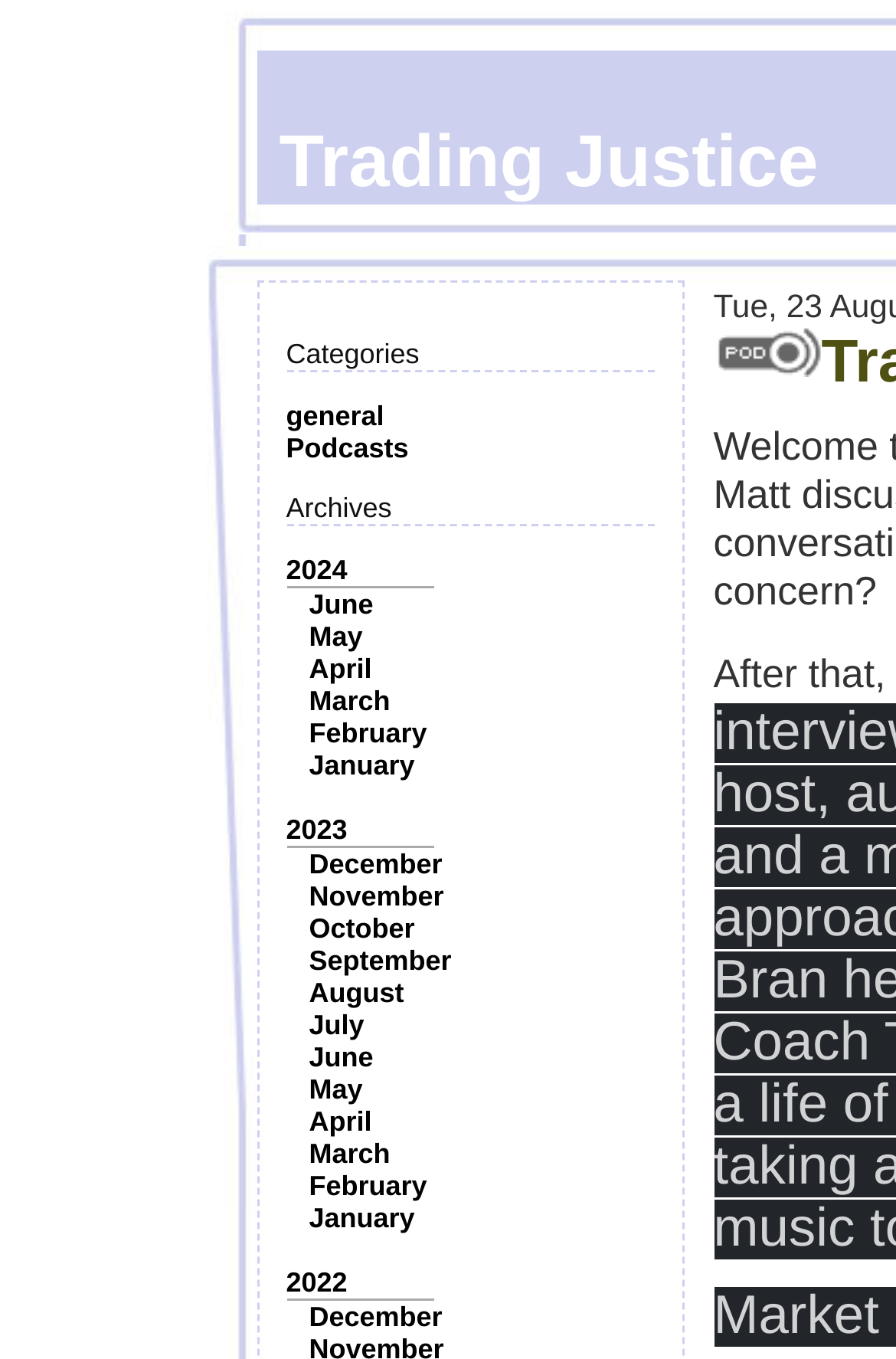What is the category above the 'Podcasts' link?
Refer to the image and respond with a one-word or short-phrase answer.

General